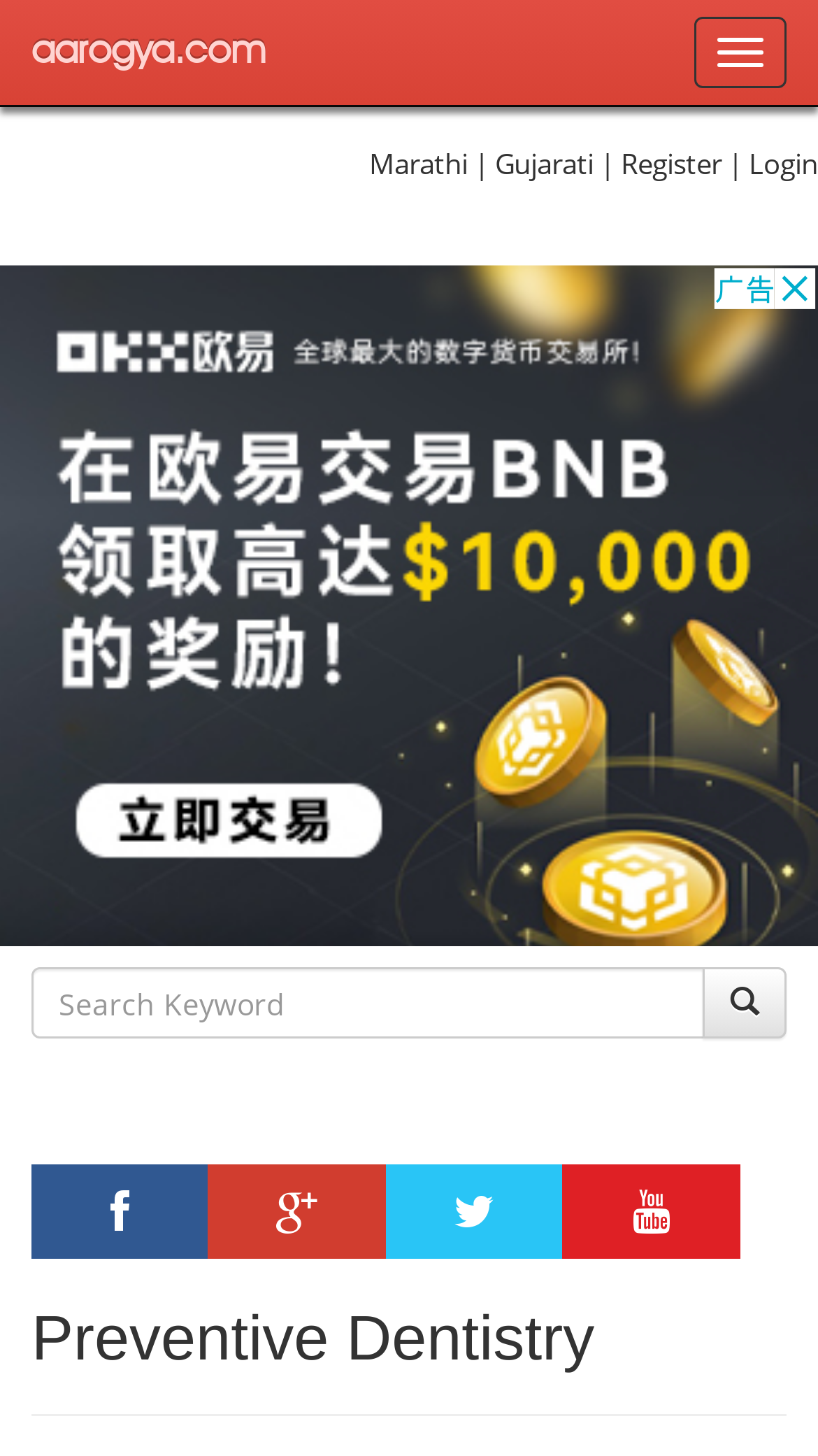Is the search function required?
Please analyze the image and answer the question with as much detail as possible.

I checked the properties of the search textbox and found that the 'required' attribute is set to 'False', indicating that the search function is not mandatory.